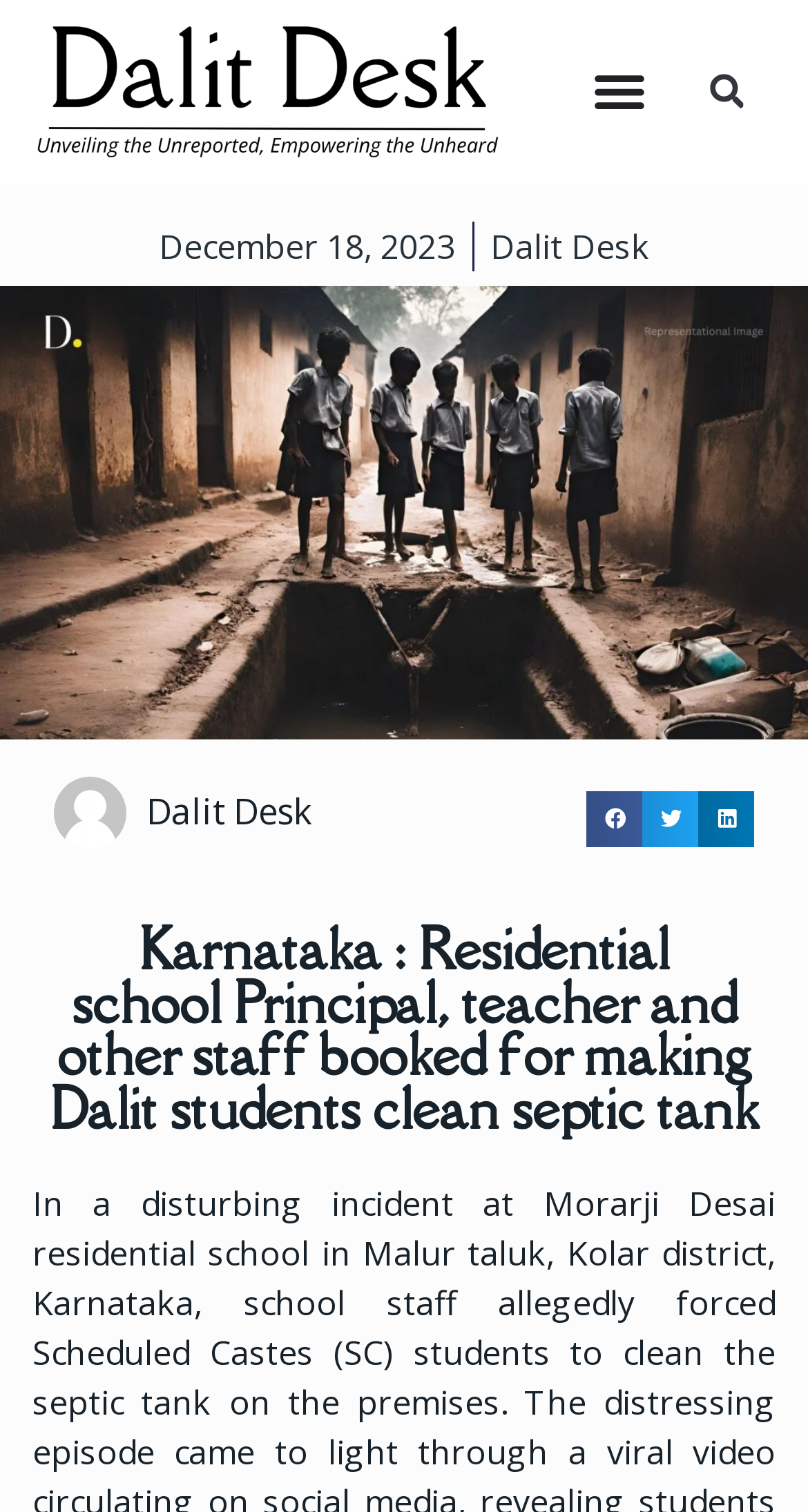From the webpage screenshot, identify the region described by aria-label="Share on facebook". Provide the bounding box coordinates as (top-left x, top-left y, bottom-right x, bottom-right y), with each value being a floating point number between 0 and 1.

[0.727, 0.523, 0.796, 0.56]